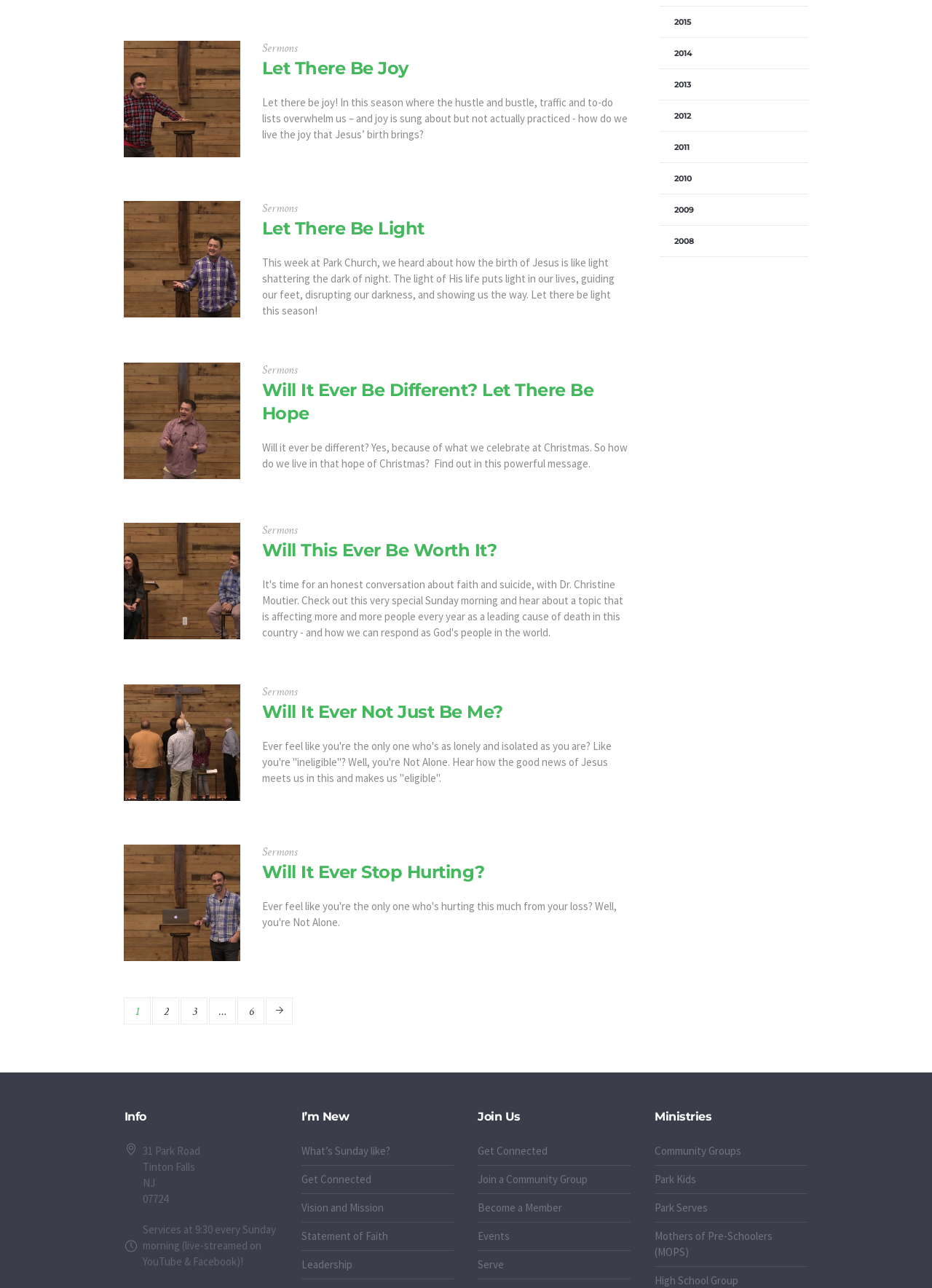Bounding box coordinates must be specified in the format (top-left x, top-left y, bottom-right x, bottom-right y). All values should be floating point numbers between 0 and 1. What are the bounding box coordinates of the UI element described as: Park Serves

[0.703, 0.932, 0.76, 0.943]